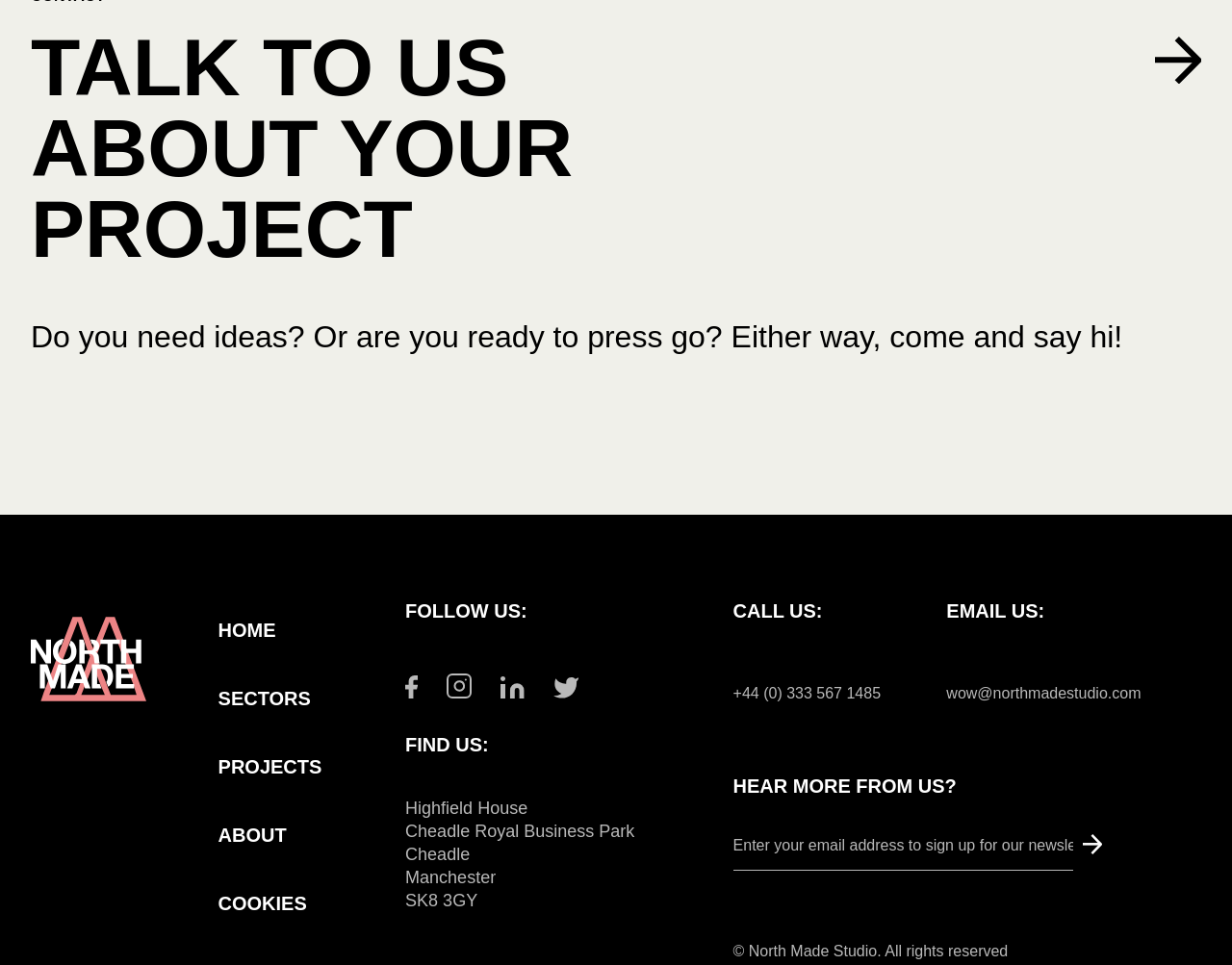Provide your answer in one word or a succinct phrase for the question: 
What is the text on the button at the bottom of the webpage?

Submit